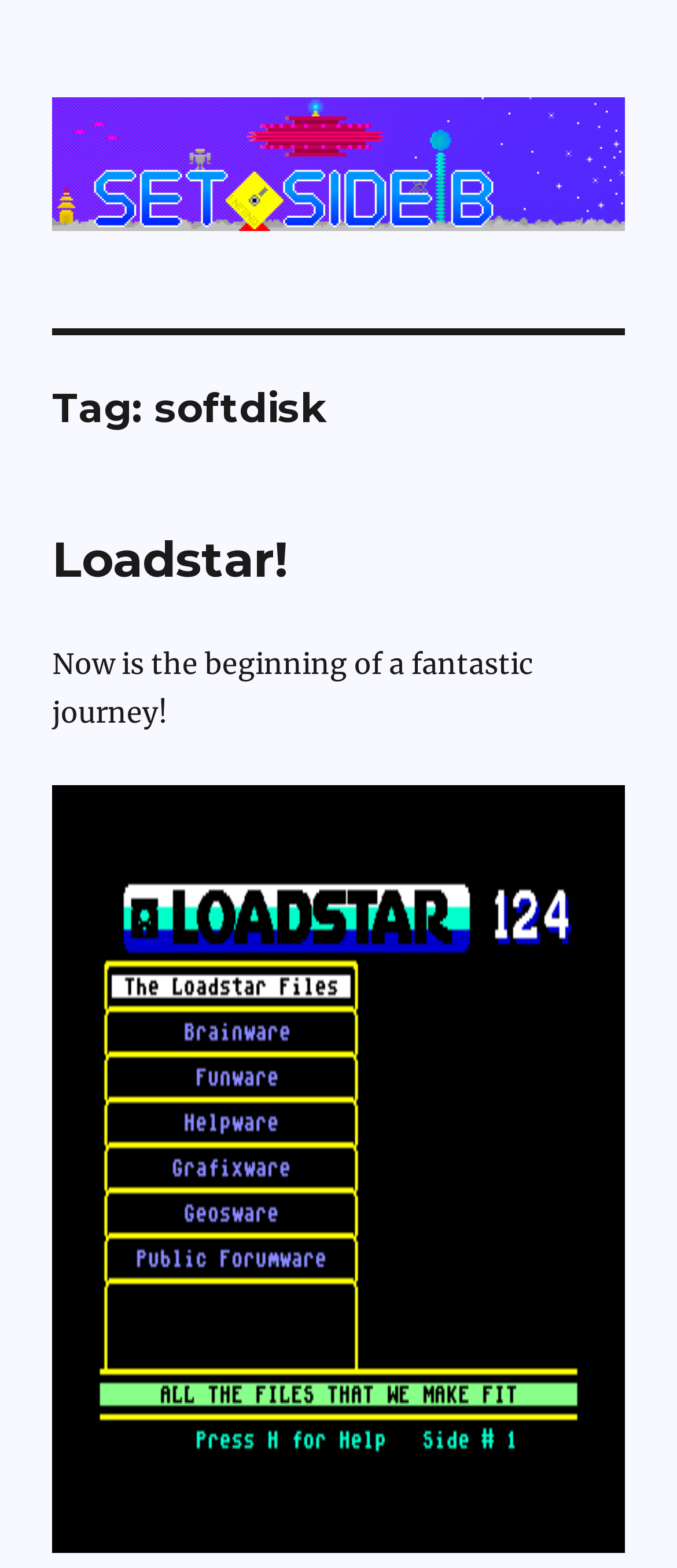How many links are there in the Set Side B section?
Kindly offer a comprehensive and detailed response to the question.

There are two links in the Set Side B section, one with the text 'Set Side B' and another with the image 'Set Side B'.